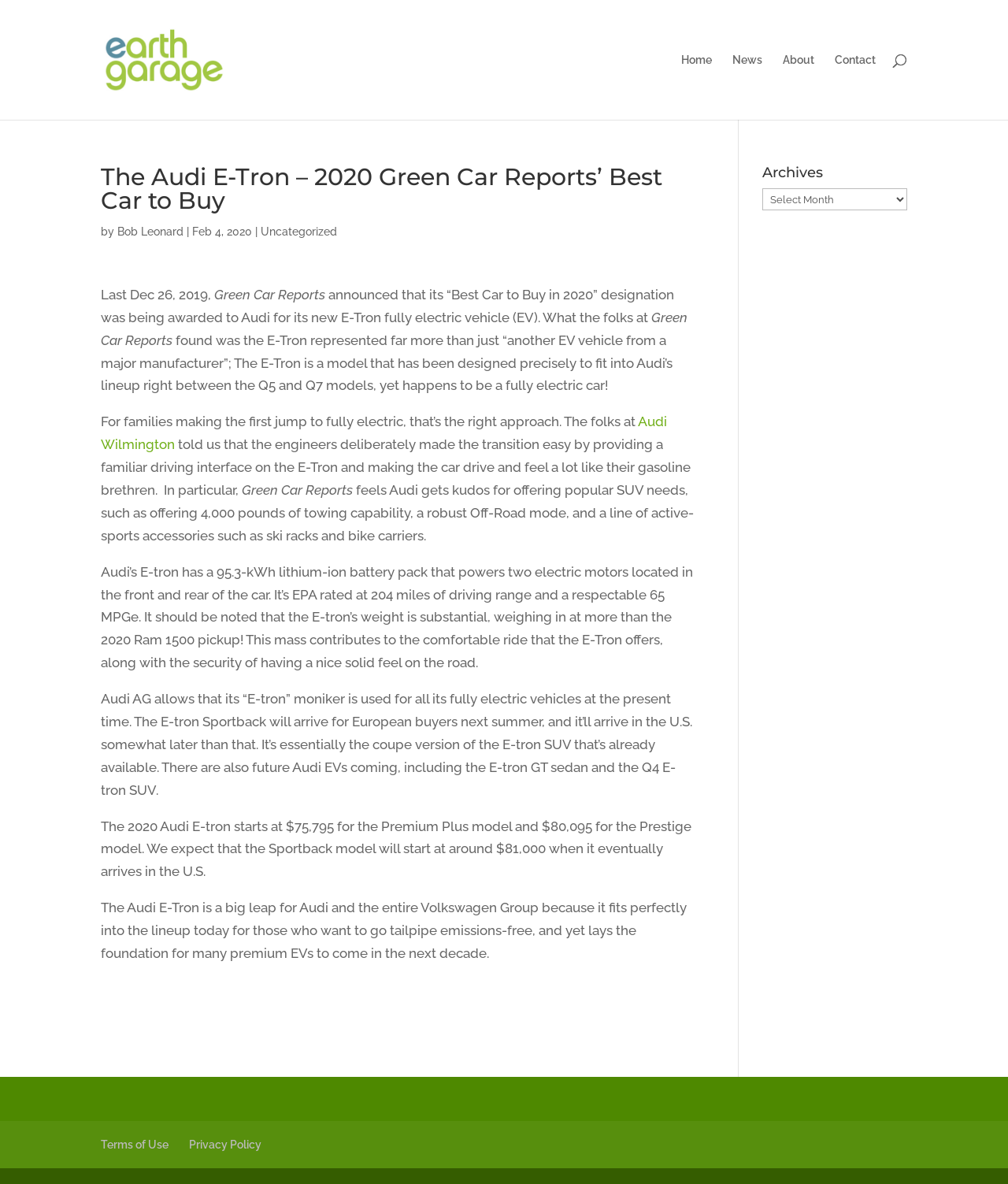Using a single word or phrase, answer the following question: 
What is the name of the Audi dealership mentioned in the article?

Audi Wilmington